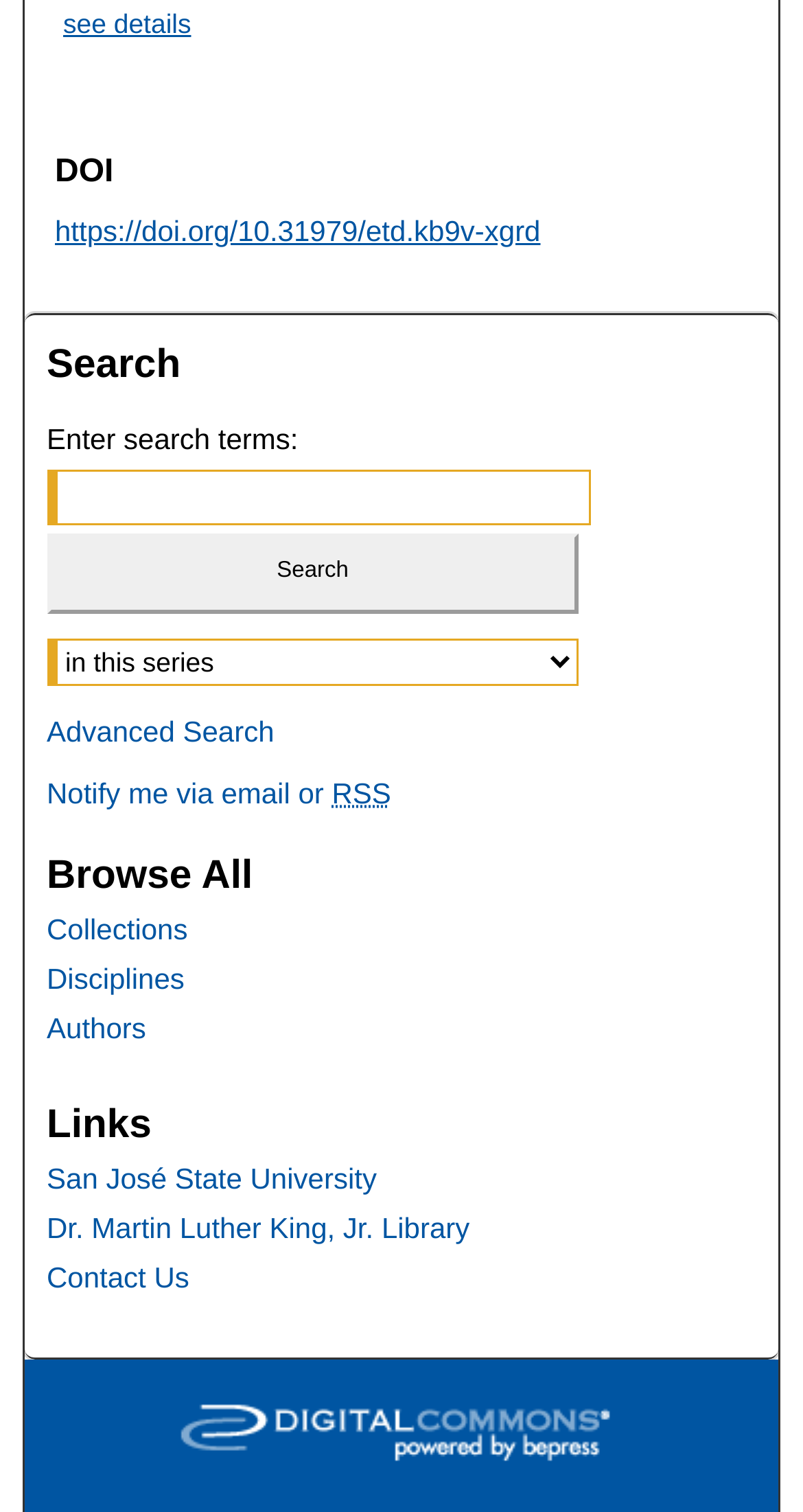How many search options are available?
Please use the visual content to give a single word or phrase answer.

2